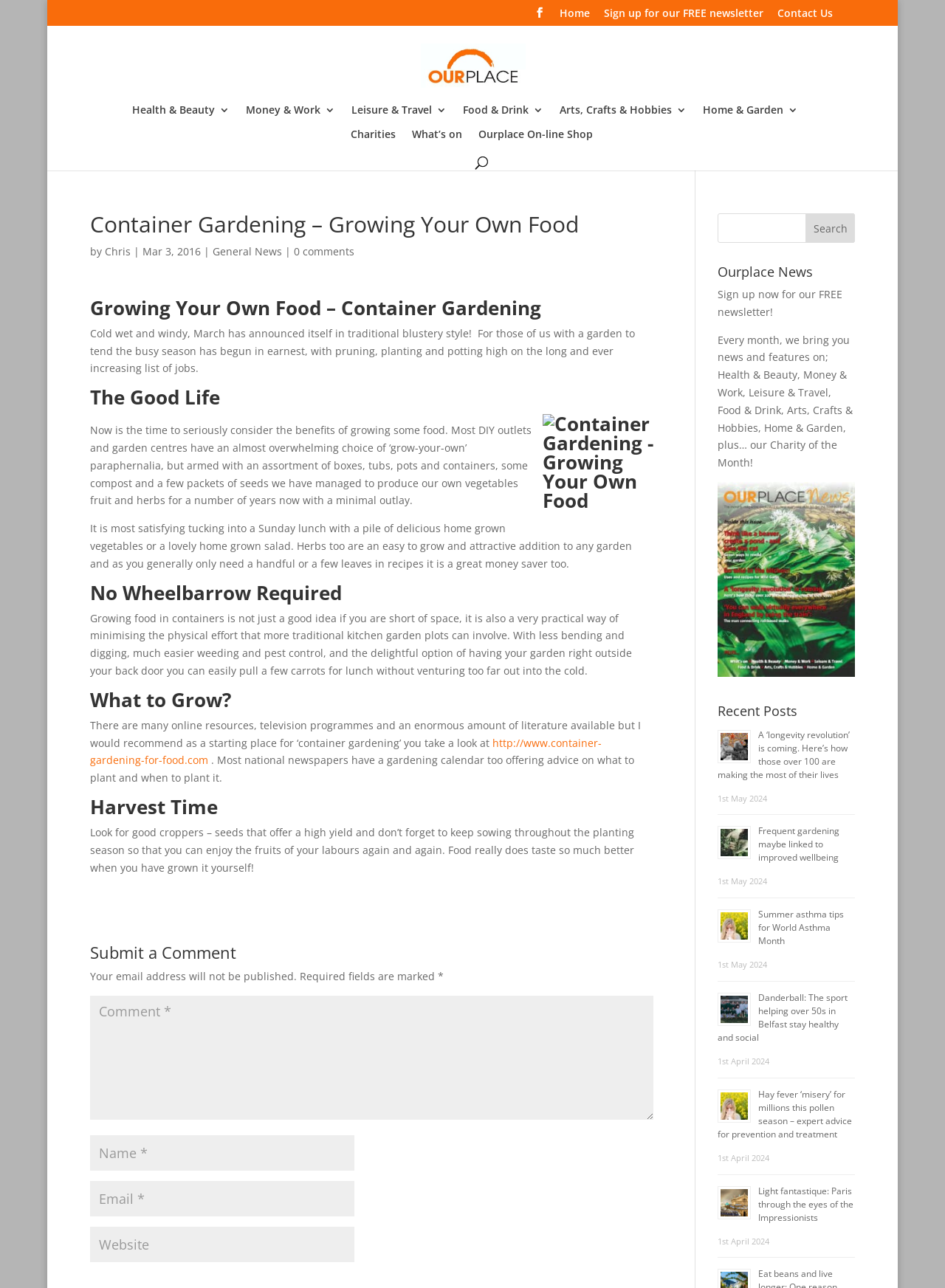Offer a detailed account of what is visible on the webpage.

The webpage is about container gardening and growing your own food. At the top, there is a navigation menu with links to "Home", "Sign up for our FREE newsletter", "Contact Us", and "Our Place". Below this, there are several categories listed, including "Health & Beauty", "Money & Work", "Leisure & Travel", "Food & Drink", "Arts, Crafts & Hobbies", "Home & Garden", and "Charities".

The main content of the page is an article about container gardening, with a heading "Container Gardening – Growing Your Own Food". The article is divided into several sections, including "The Good Life", "No Wheelbarrow Required", "What to Grow?", and "Harvest Time". Each section has a heading and a block of text that discusses the benefits and practicalities of growing your own food in containers.

Throughout the article, there are several images and links to external resources, including a website about container gardening. At the bottom of the page, there is a section for submitting a comment, with fields for name, email, and website.

On the right-hand side of the page, there is a sidebar with several sections, including "Ourplace News", "Recent Posts", and a list of recent articles with images and summaries. The recent articles include topics such as longevity, gardening, and health.